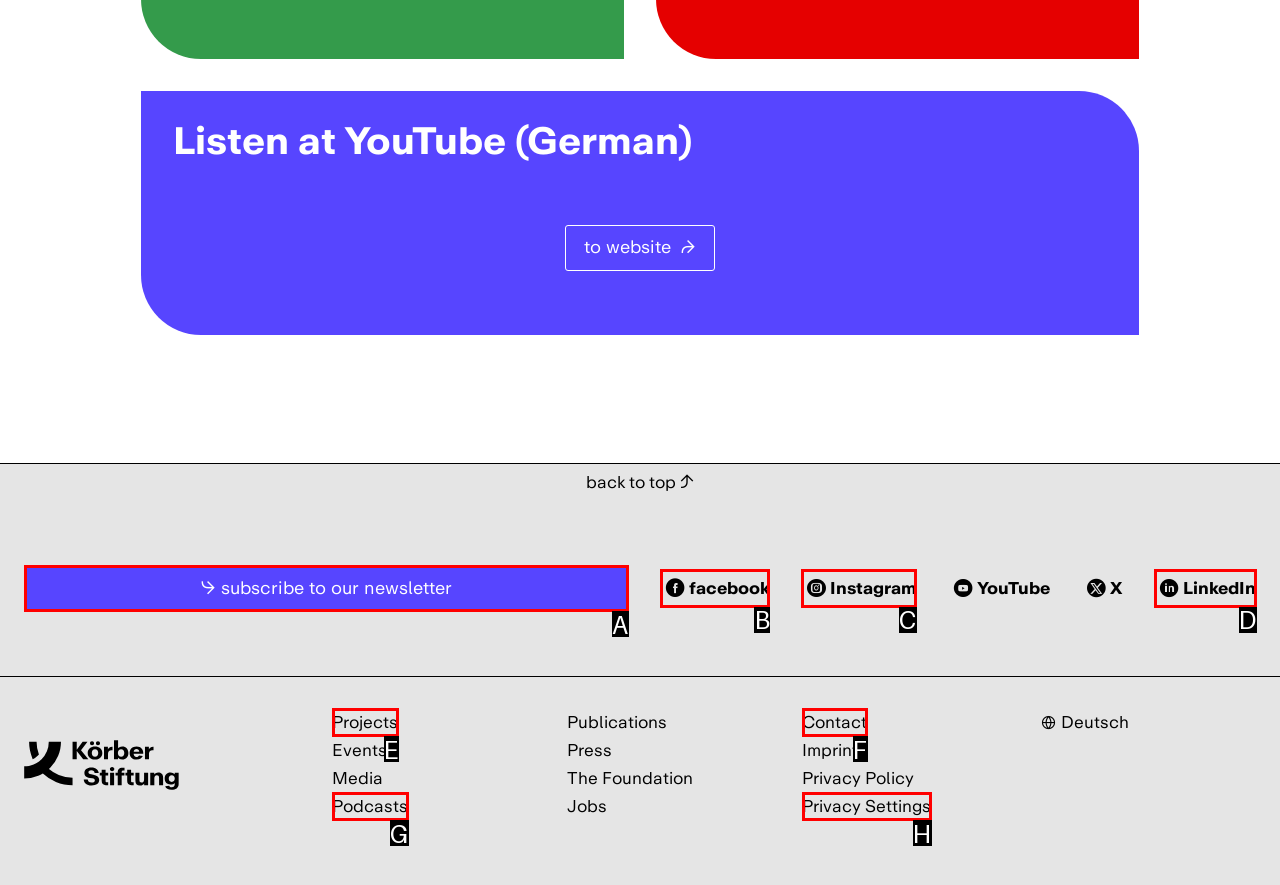Using the element description: LinkedIn, select the HTML element that matches best. Answer with the letter of your choice.

D